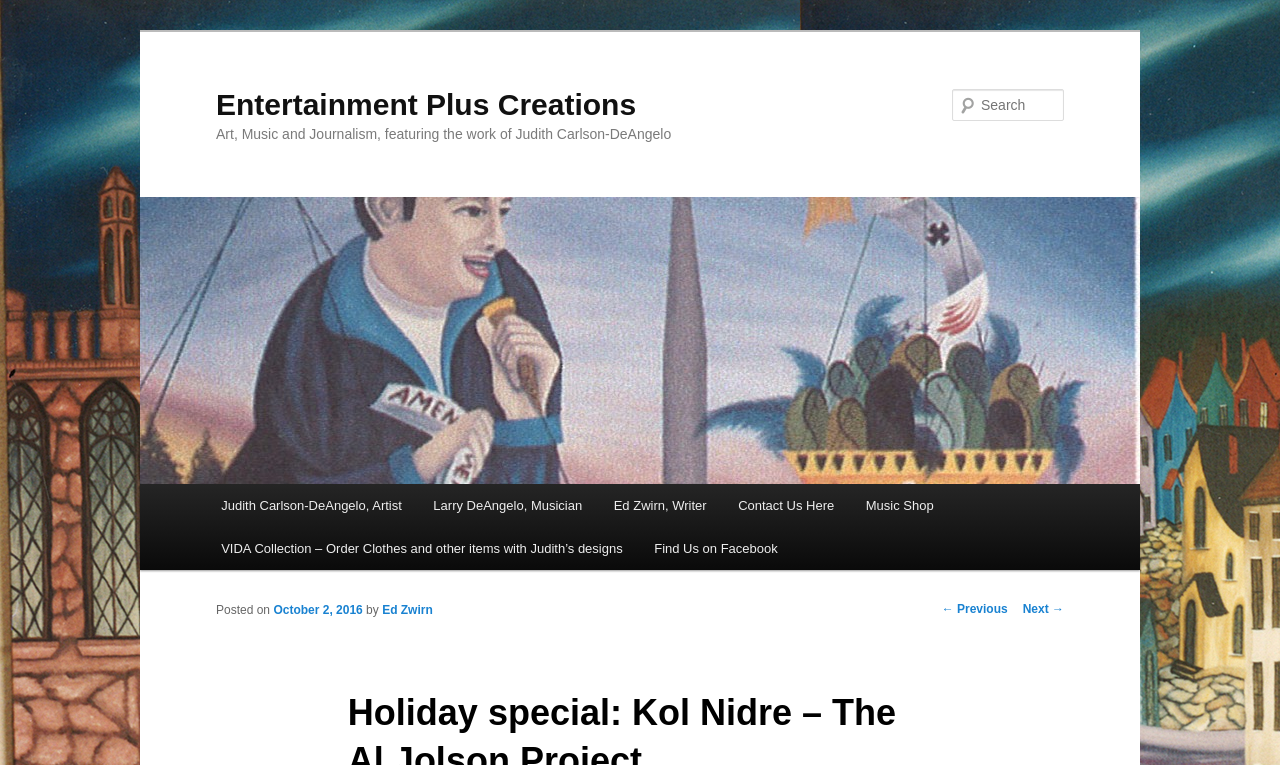What is the name of the writer of the post?
Please provide an in-depth and detailed response to the question.

I found the answer by looking at the link element with the text 'Ed Zwirn', which is under the 'by' static text. This suggests that the name of the writer of the post is Ed Zwirn.